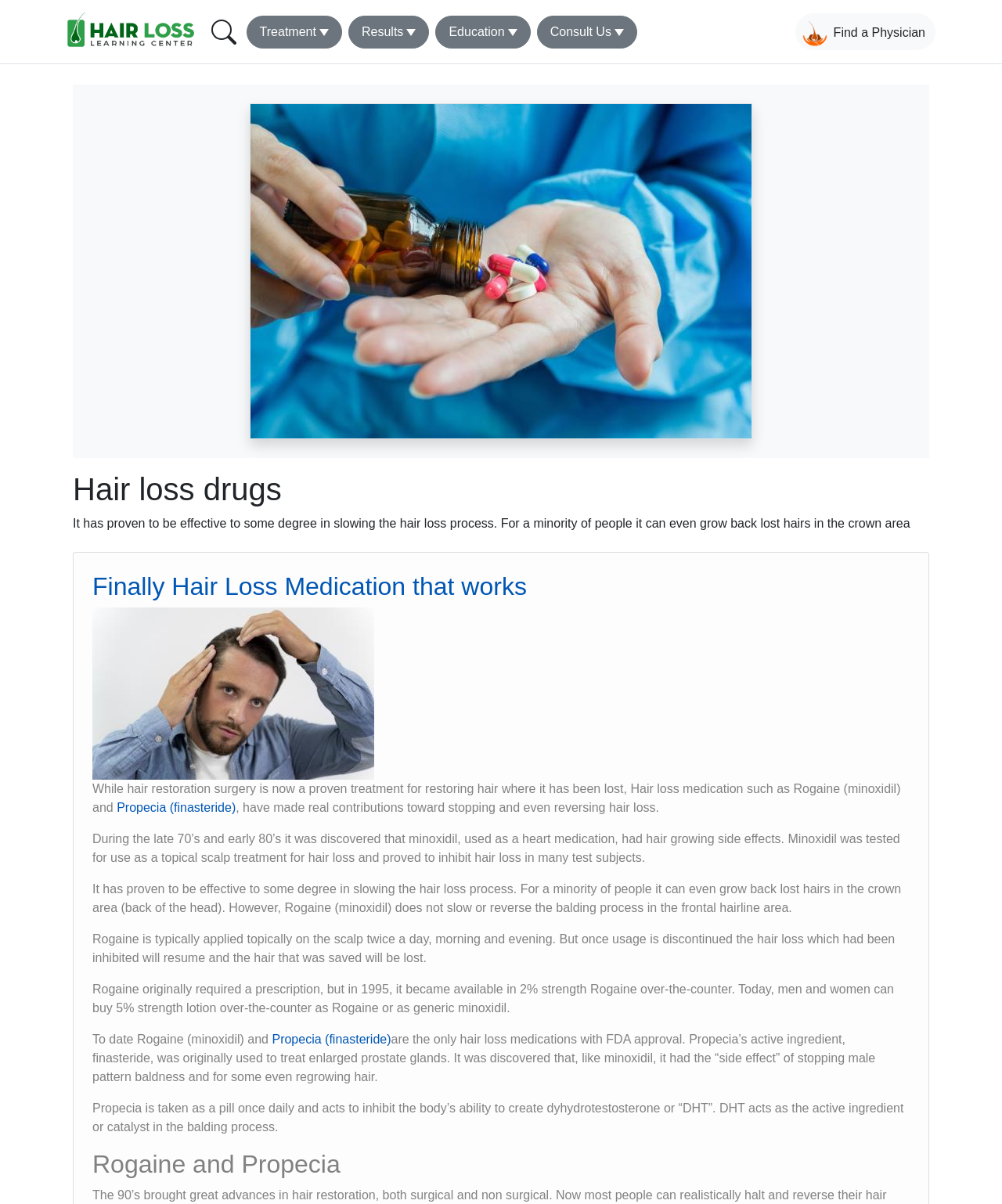Please locate the clickable area by providing the bounding box coordinates to follow this instruction: "Click on 'Finally Hair Loss Medication that works'".

[0.092, 0.475, 0.526, 0.499]